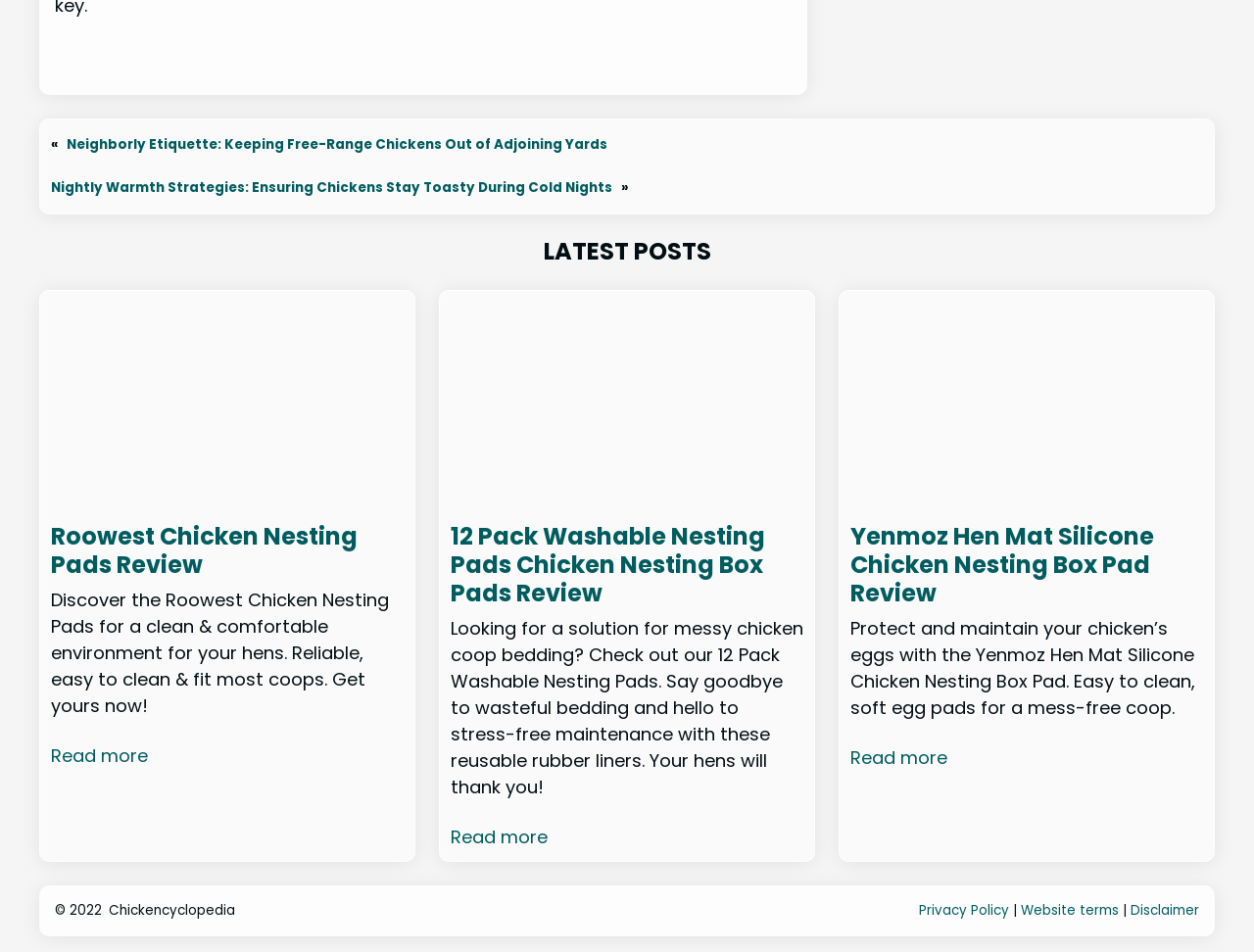Given the element description, predict the bounding box coordinates in the format (top-left x, top-left y, bottom-right x, bottom-right y). Make sure all values are between 0 and 1. Here is the element description: Disclaimer

[0.902, 0.947, 0.956, 0.966]